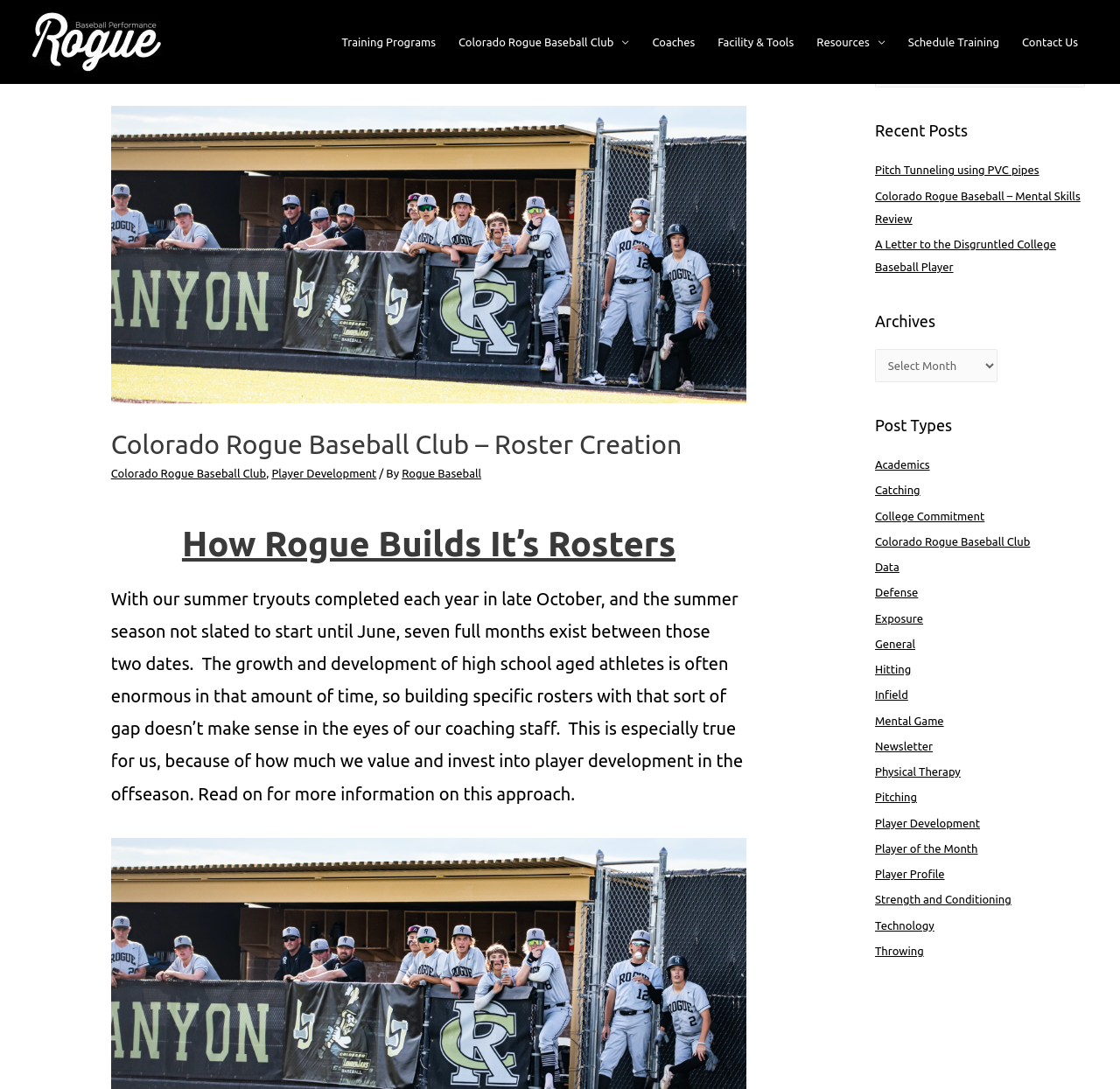Please determine the primary heading and provide its text.

Colorado Rogue Baseball Club – Roster Creation